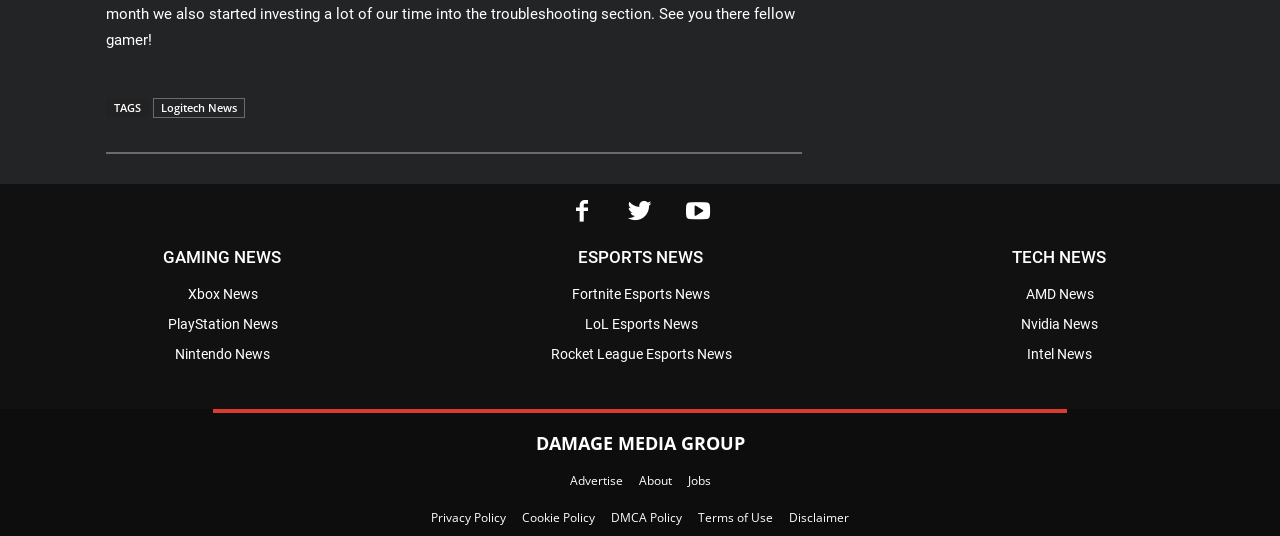Please locate the clickable area by providing the bounding box coordinates to follow this instruction: "Select options for Signed Canvas 1:1 The G.O.A.T.".

None